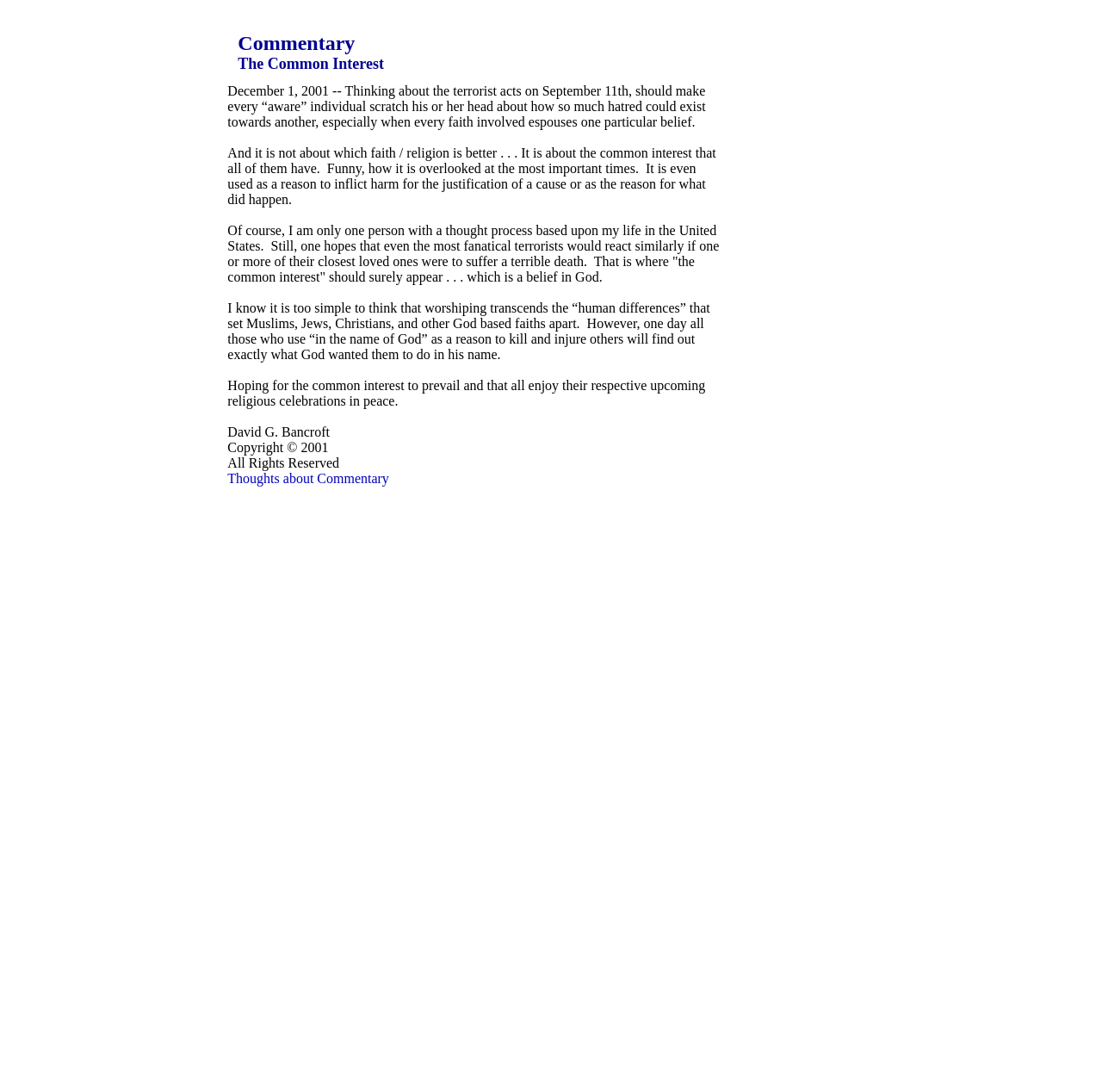What is the tone of the commentary? Observe the screenshot and provide a one-word or short phrase answer.

Reflective and hopeful